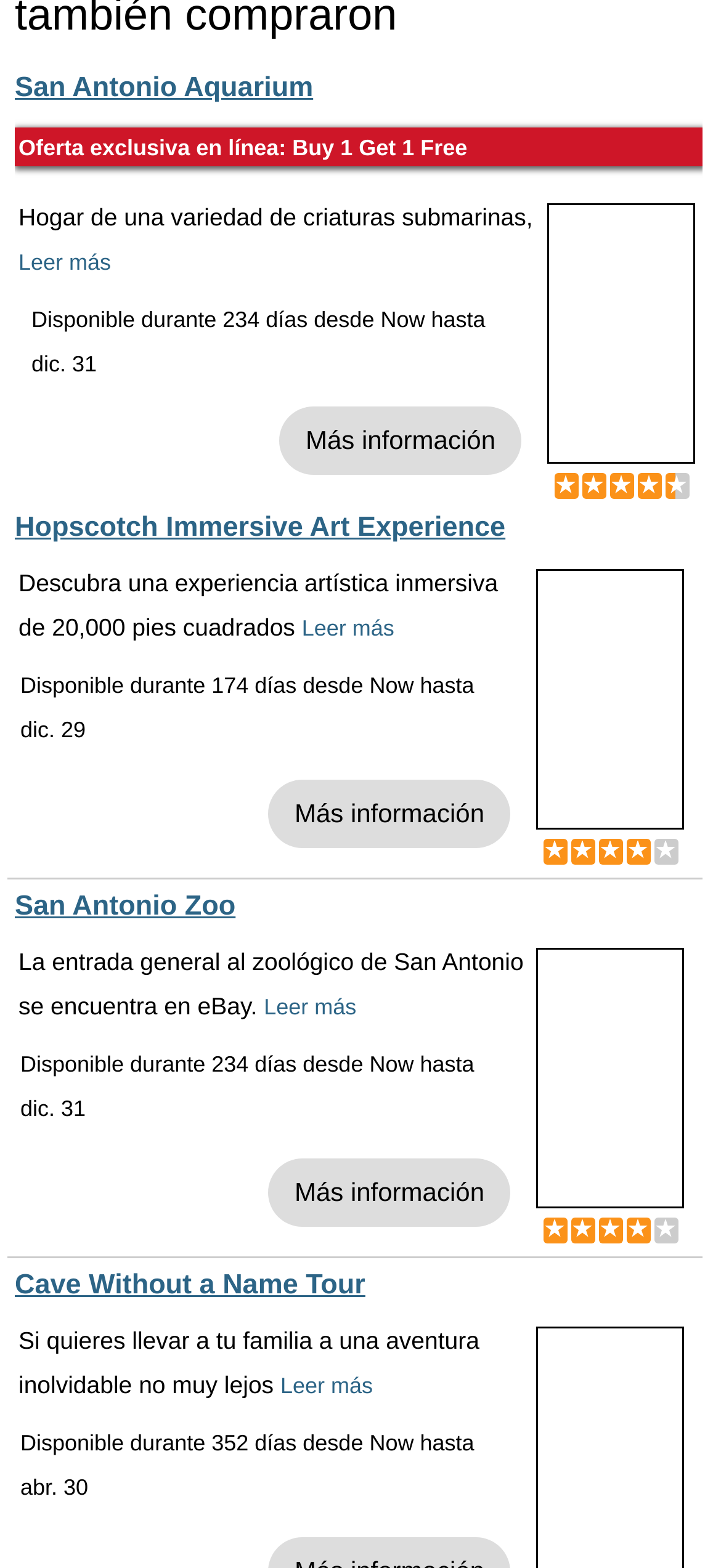Please identify the bounding box coordinates of the clickable region that I should interact with to perform the following instruction: "Learn more about the San Antonio Zoo". The coordinates should be expressed as four float numbers between 0 and 1, i.e., [left, top, right, bottom].

[0.366, 0.633, 0.494, 0.65]